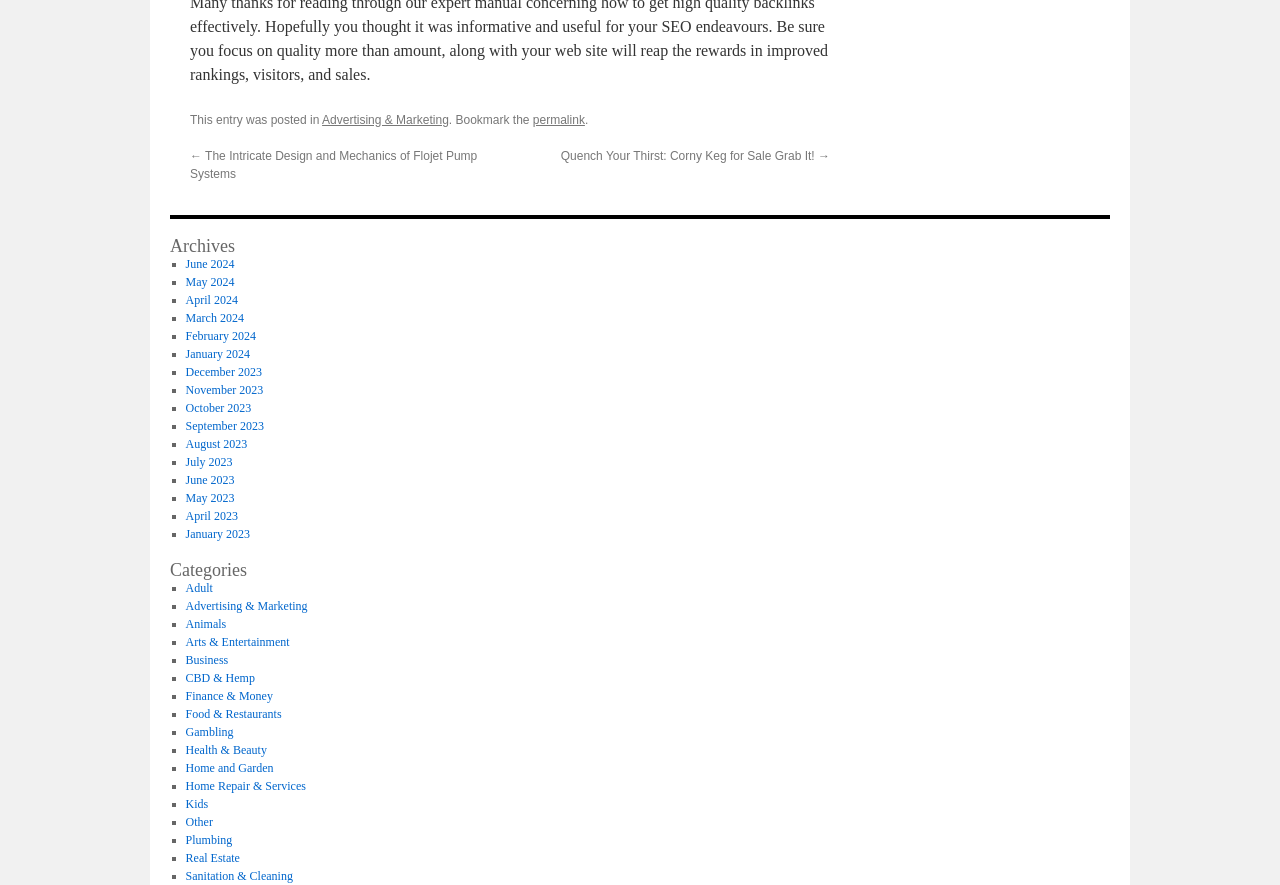Could you find the bounding box coordinates of the clickable area to complete this instruction: "Select Advertising & Marketing"?

[0.145, 0.677, 0.24, 0.692]